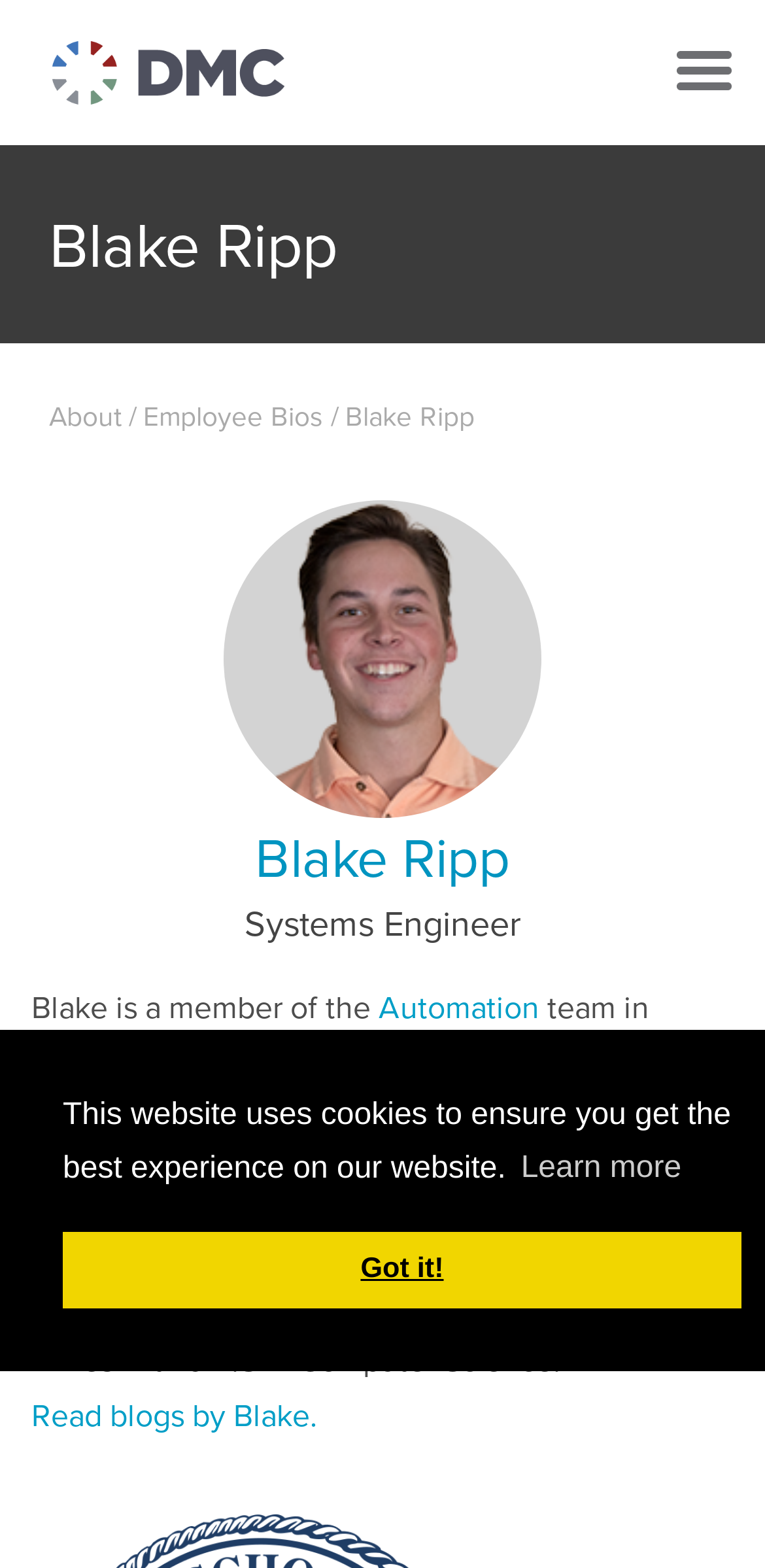What are some of Blake Ripp's hobbies?
Carefully analyze the image and provide a thorough answer to the question.

I found the answer by reading the static text element that describes Blake Ripp's biography. The text mentions his hobbies, which include discovering new music, going to the gym, playing poker, and both water and snow skiing.